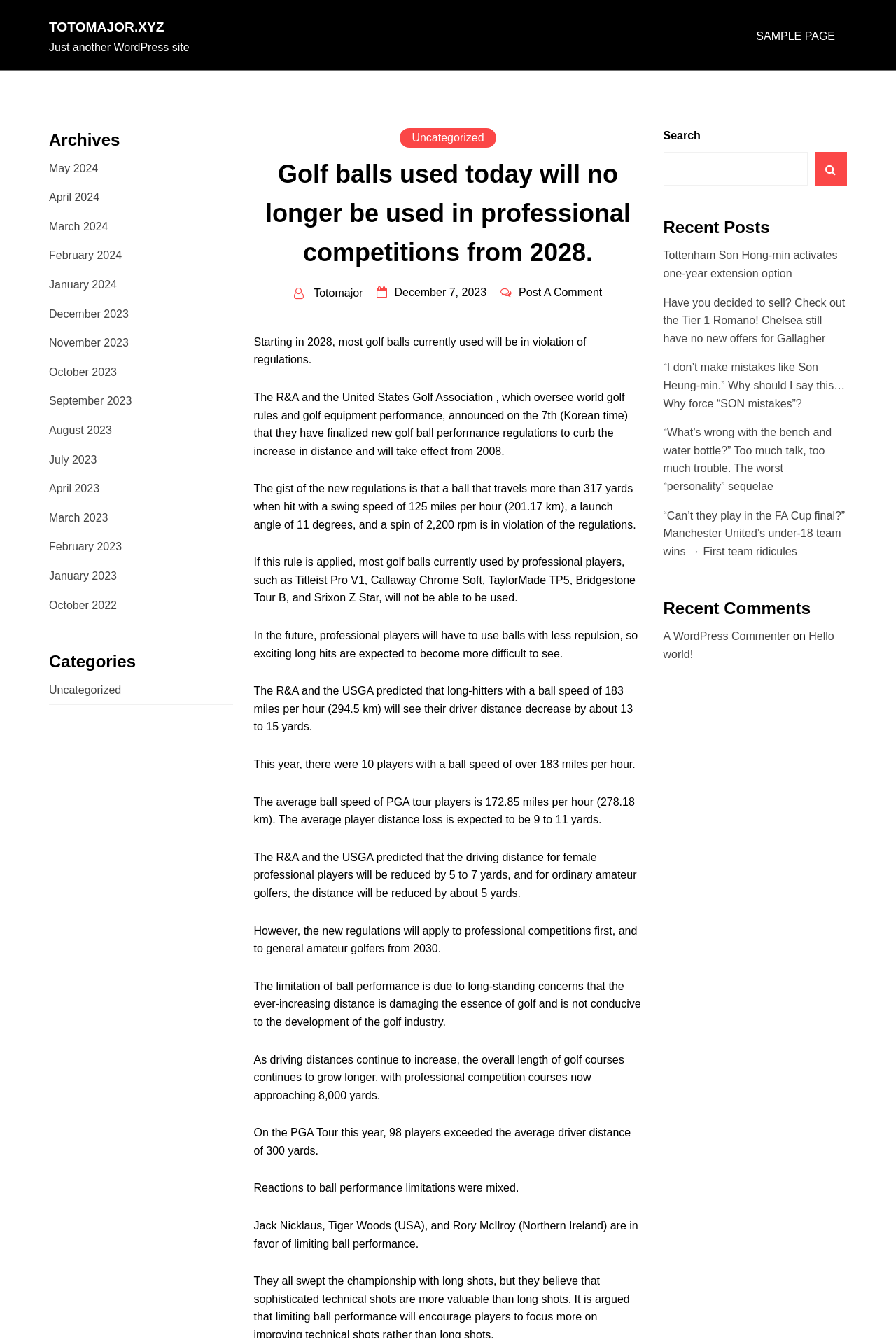Identify the coordinates of the bounding box for the element that must be clicked to accomplish the instruction: "View Archives".

[0.055, 0.095, 0.26, 0.115]